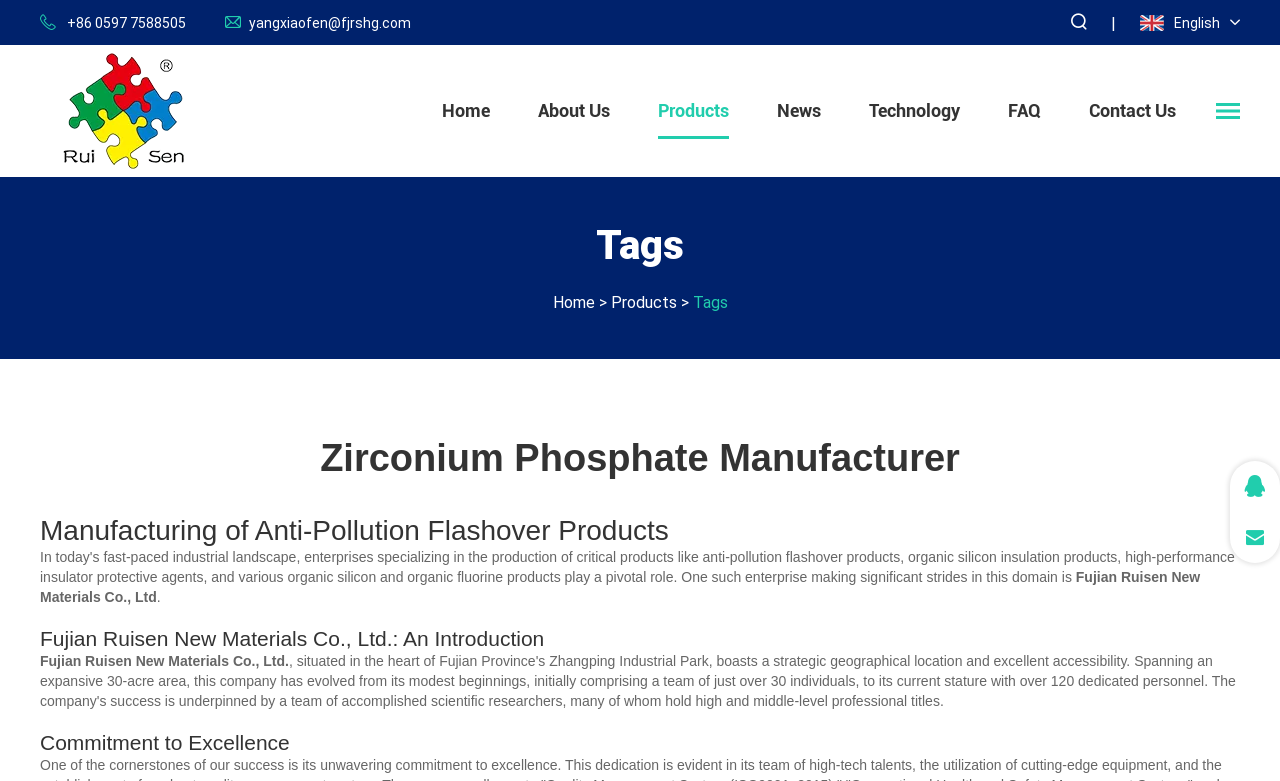Please identify the bounding box coordinates of the clickable region that I should interact with to perform the following instruction: "Explore news". The coordinates should be expressed as four float numbers between 0 and 1, i.e., [left, top, right, bottom].

[0.607, 0.106, 0.641, 0.178]